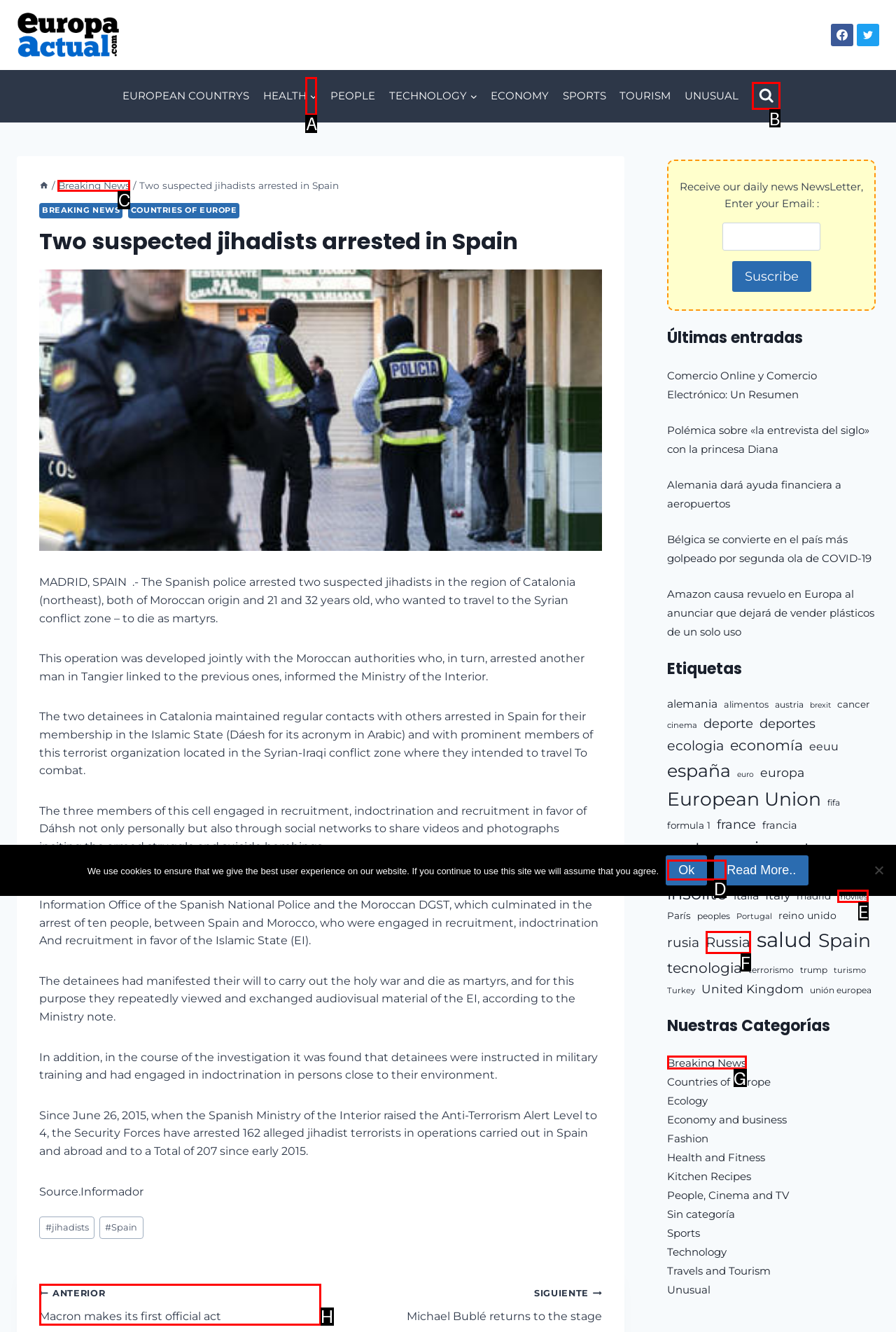Tell me which one HTML element I should click to complete the following task: Read the previous news
Answer with the option's letter from the given choices directly.

H